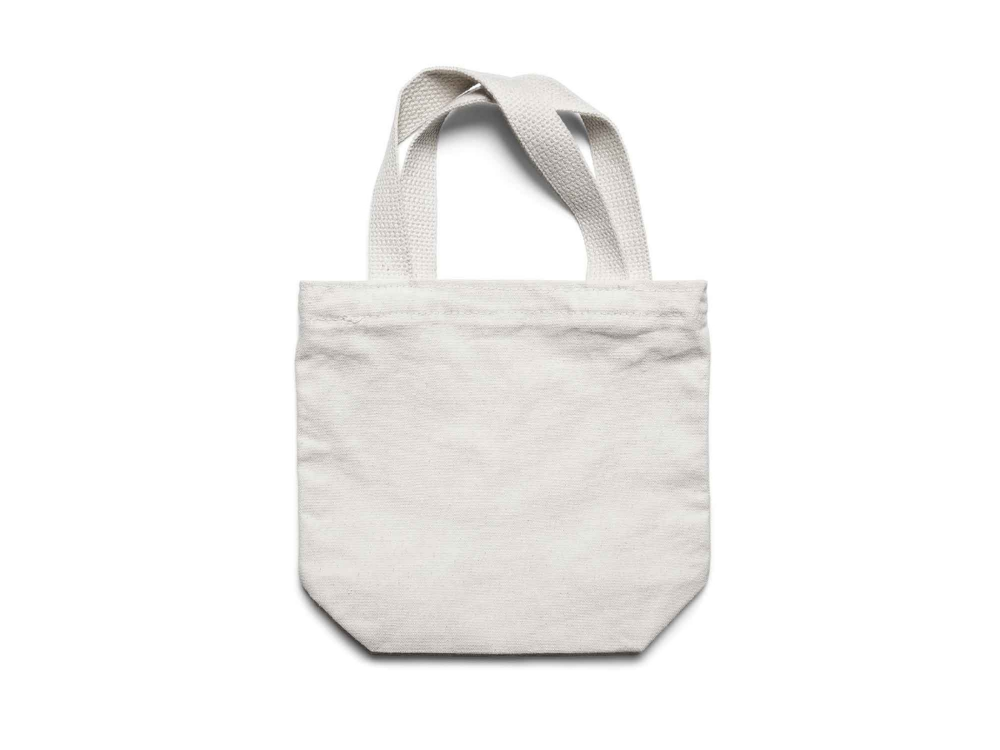Describe every important feature and element in the image comprehensively.

This image showcases a small, minimalist canvas tote bag, primarily in a soft, neutral white color. The bag features sturdy fabric and two textured handles, designed for easy carrying. Its compact shape and simple design make it a versatile accessory, ideal for various uses, from shopping trips to daily errands. 

The tote bag serves as a mockup that allows users to visualize branding designs, logos, or custom artwork on its surface. This particular mockup is formatted in PSD, providing a professional digital platform for creators looking to enhance their designs. With a resolution of 4000×3000 pixels, it is suitable for high-quality presentations, useful for marketing and promotional purposes. Perfect for those aiming to contribute to a stylish and eco-friendly lifestyle, this tote bag offers an opportunity to personalize and showcase unique graphics.